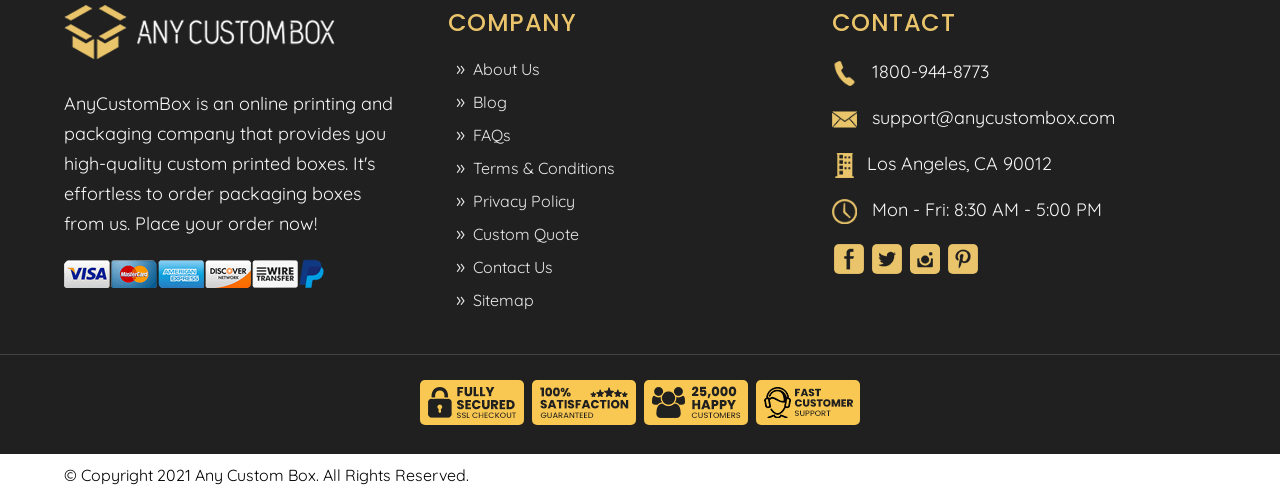Identify the bounding box of the HTML element described here: "Contact Us". Provide the coordinates as four float numbers between 0 and 1: [left, top, right, bottom].

[0.37, 0.519, 0.432, 0.559]